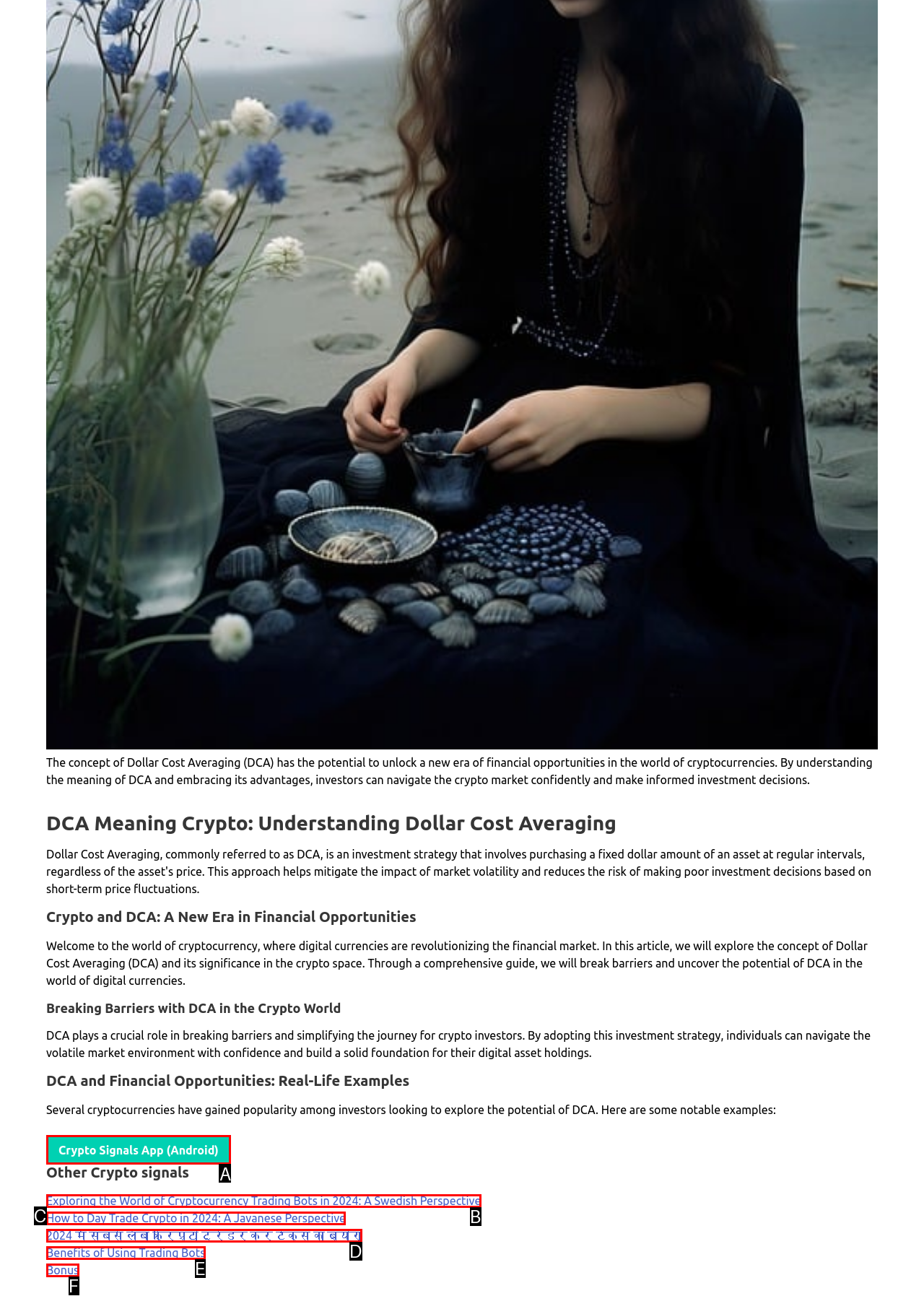From the provided options, pick the HTML element that matches the description: Bonus. Respond with the letter corresponding to your choice.

F